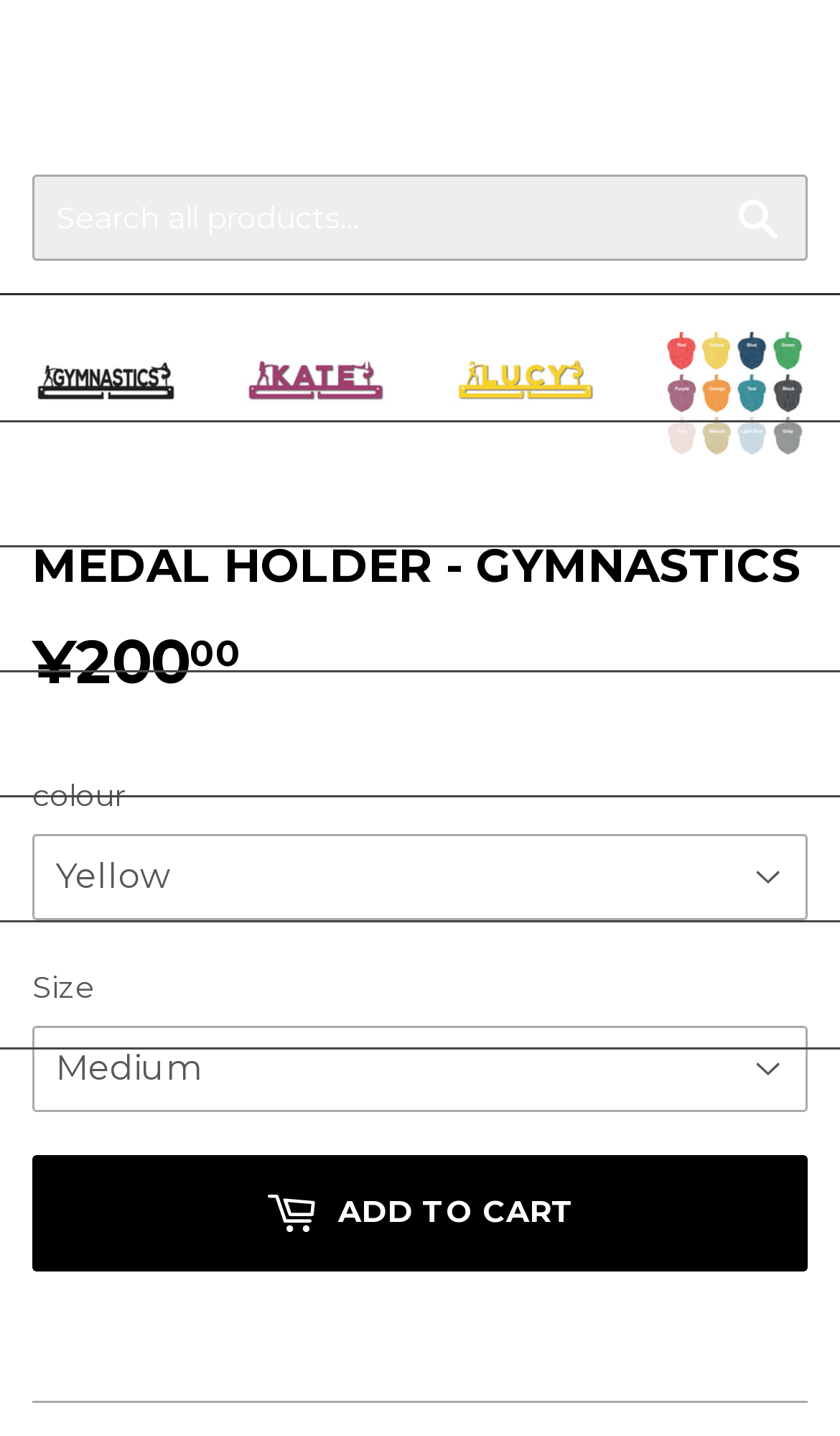What is the price of the current product?
Craft a detailed and extensive response to the question.

The price of the current product is '¥200.00' because there is a static text element with this value, which is likely to be the price of the product.